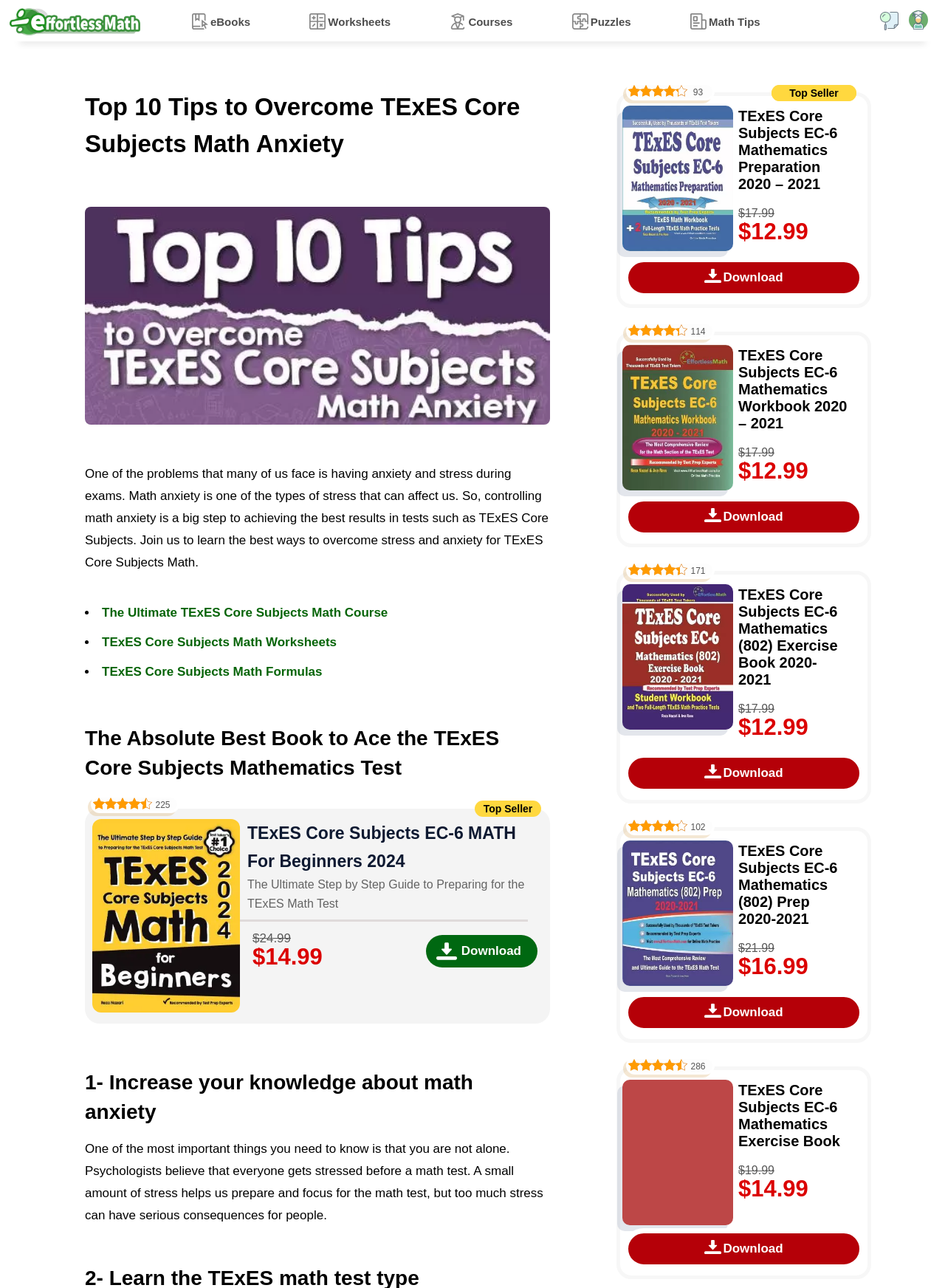Produce an extensive caption that describes everything on the webpage.

This webpage is about overcoming math anxiety for the TExES Core Subjects test. At the top, there is a heading "Top 10 Tips to Overcome TExES Core Subjects Math Anxiety" and an image with the same title. Below the heading, there is a paragraph of text discussing the importance of controlling math anxiety to achieve the best results in the test.

On the top navigation bar, there are six links: "Effortless Math", "eBooks", "Worksheets", "Courses", "Puzzles", and "Math Tips". 

The main content of the webpage is divided into sections, each with a heading and a list of links to resources related to TExES Core Subjects math preparation. The first section is about increasing knowledge about math anxiety, followed by sections promoting various study materials, including workbooks, practice tests, and exercise books. Each section has a heading, a brief description, and a list of links to the resources, along with their prices and customer ratings.

There are four resources listed, each with a link to download, an image, and a heading with the title of the resource. The resources are "TExES Core Subjects EC-6 MATH For Beginners 2024", "TExES Core Subjects EC-6 Mathematics Preparation 2020 – 2021", "TExES Core Subjects EC-6 Mathematics Workbook 2020 – 2021", and "TExES Core Subjects EC-6 Mathematics (802) Exercise Book 2020-2021". Each resource has a rating out of 5 based on customer reviews, with the number of customer ratings displayed.

The webpage also has a section promoting another resource, "TExES Core Subjects EC-6 Mathematics (802) Prep 2020-2021", with a link to download, an image, and a heading with the title of the resource. This resource also has a rating out of 5 based on customer reviews, with the number of customer ratings displayed.